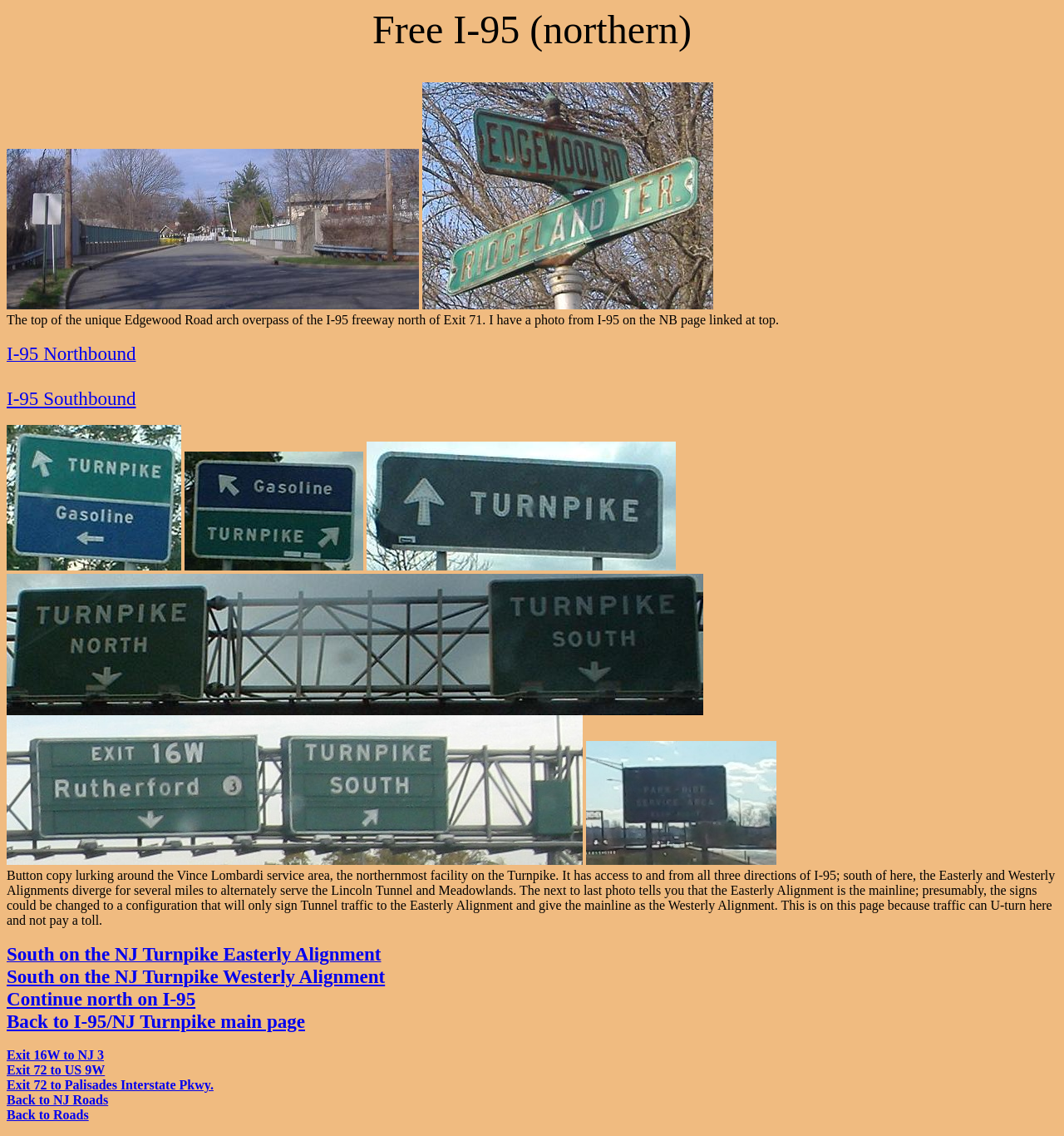Predict the bounding box coordinates of the UI element that matches this description: "Continue north on I-95". The coordinates should be in the format [left, top, right, bottom] with each value between 0 and 1.

[0.006, 0.87, 0.184, 0.889]